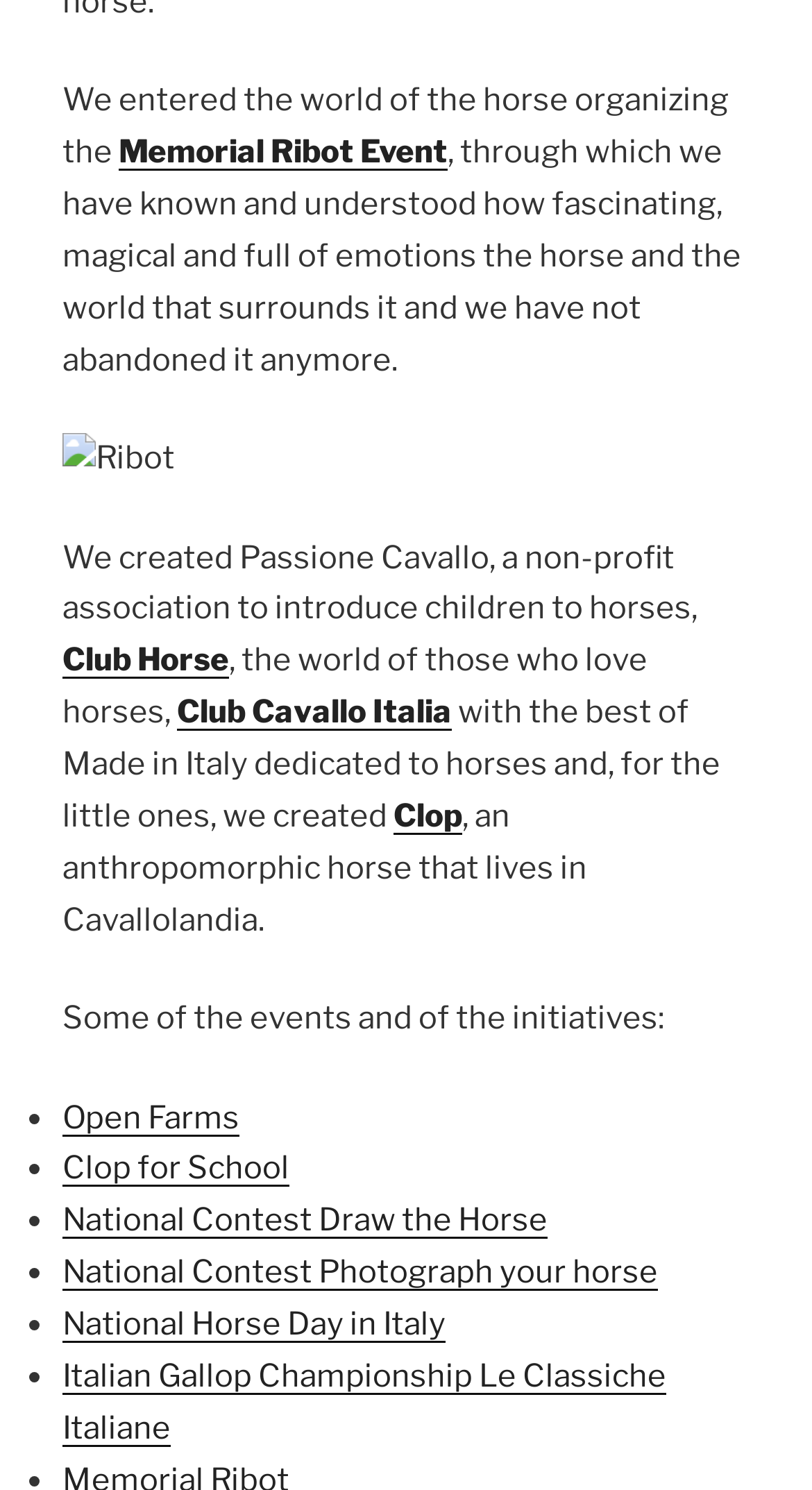Extract the bounding box for the UI element that matches this description: "Club Cavallo Italia".

[0.218, 0.466, 0.556, 0.491]